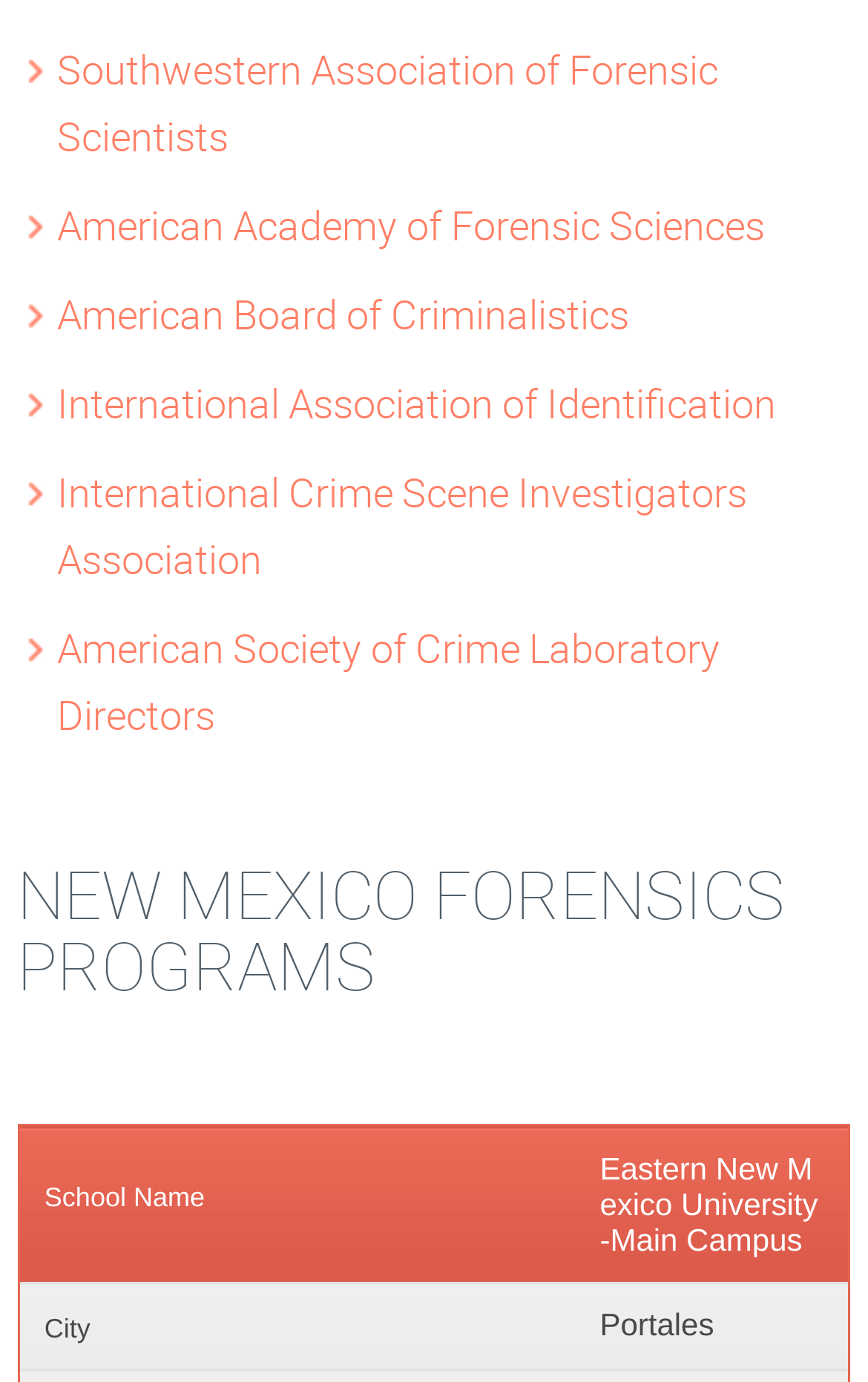Based on the image, please respond to the question with as much detail as possible:
What type of organizations are listed?

Based on the links listed on the webpage, such as 'Southwestern Association of Forensic Scientists', 'American Academy of Forensic Sciences', and others, it can be inferred that the webpage lists organizations related to forensic science.